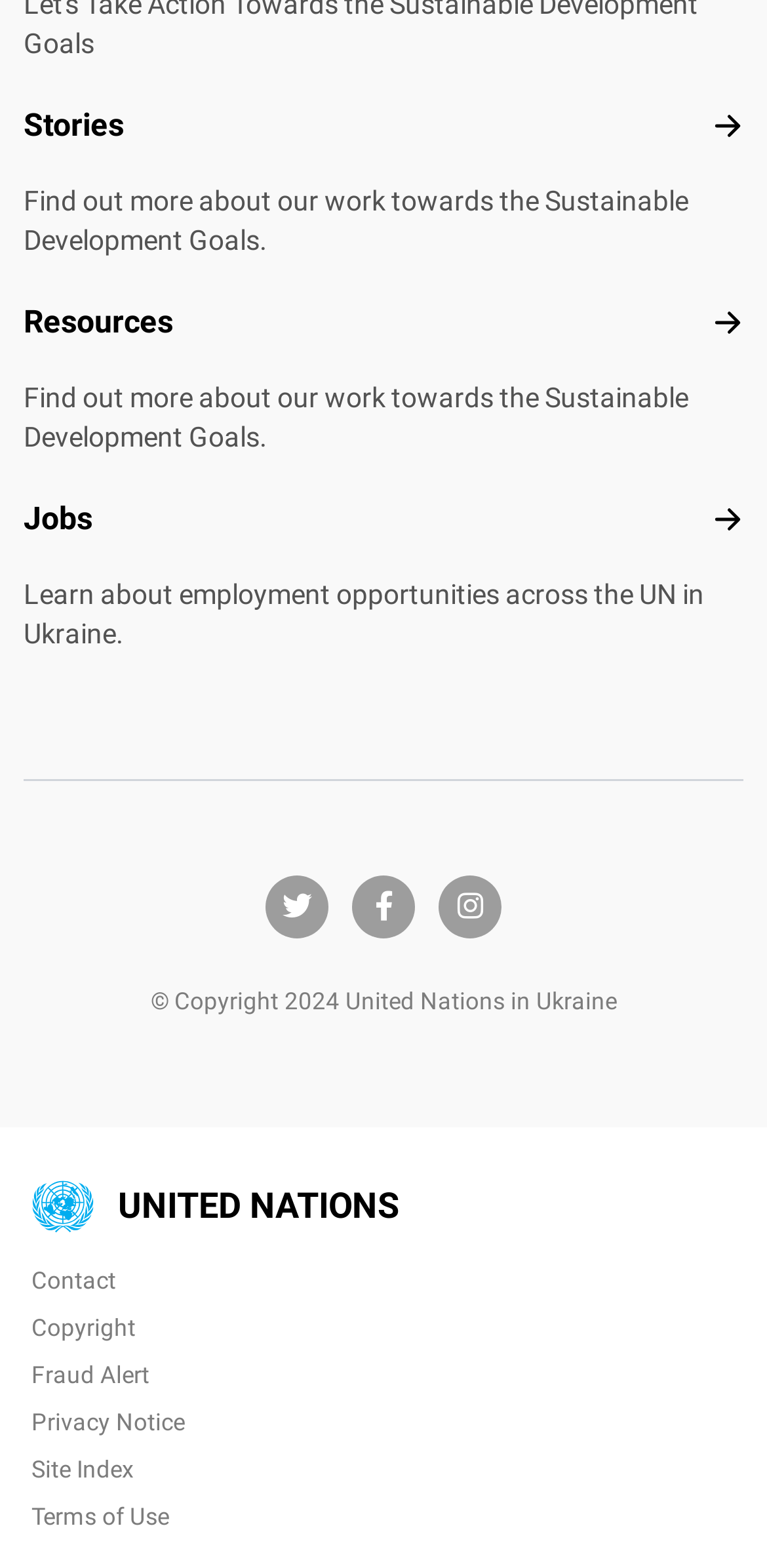Review the image closely and give a comprehensive answer to the question: How many social media links are there?

I counted the number of social media links by looking at the links with icons, which are 'twitter ', 'facebook-f ', and 'instagram '. There are three of them.